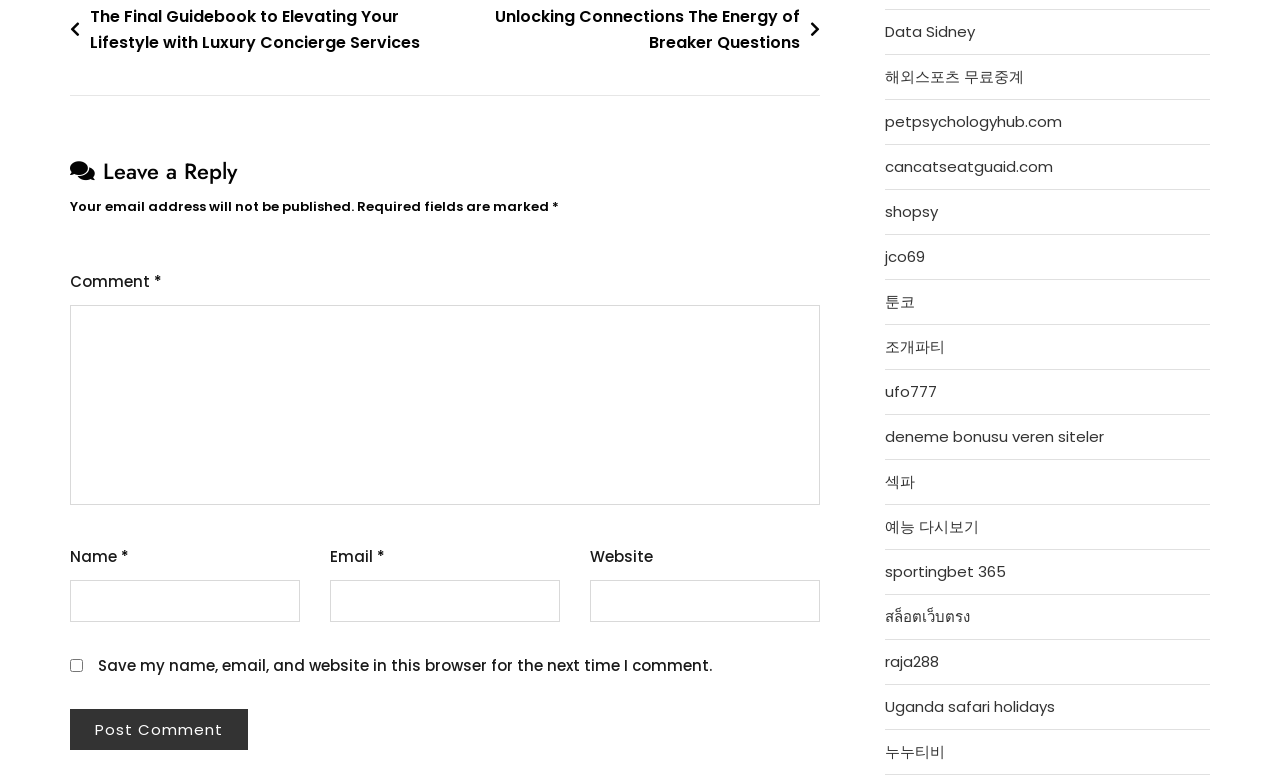What is the position of the 'Post Comment' button?
Please answer the question with a single word or phrase, referencing the image.

Bottom left